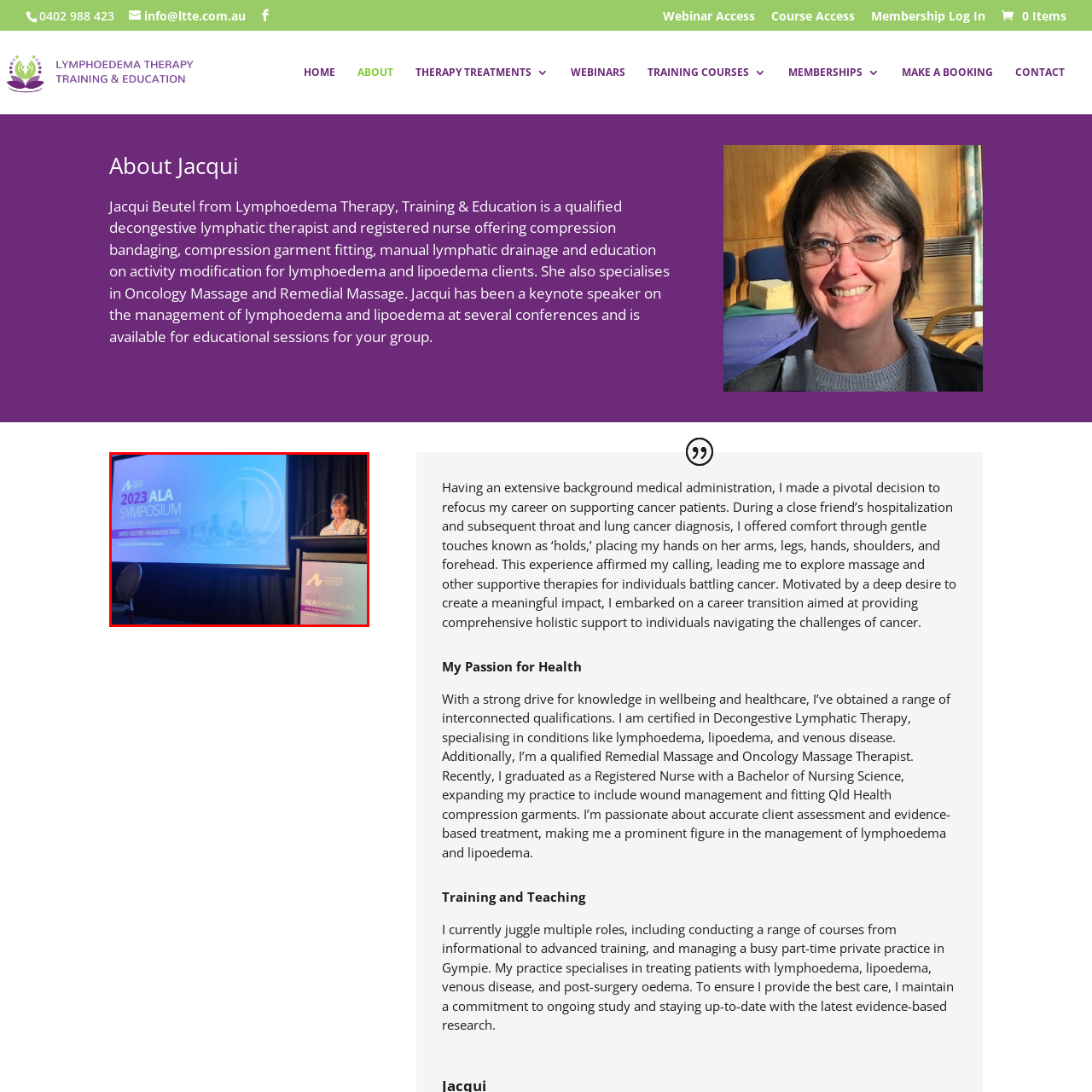Observe the area inside the red box, What is the theme of the 2023 ALA Symposium? Respond with a single word or phrase.

Lymphoedema therapy and education